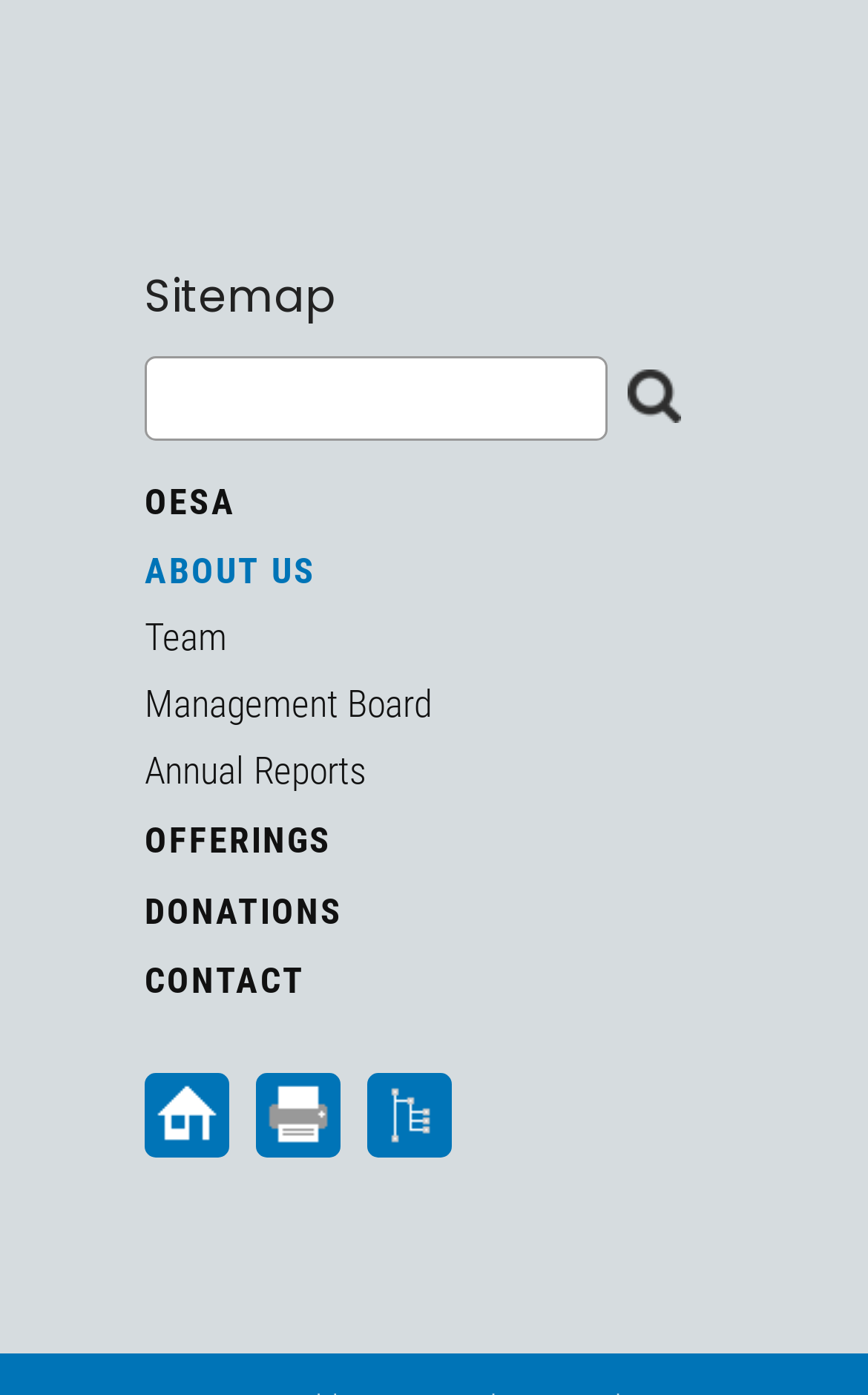Specify the bounding box coordinates of the region I need to click to perform the following instruction: "visit the Team page". The coordinates must be four float numbers in the range of 0 to 1, i.e., [left, top, right, bottom].

[0.167, 0.441, 0.262, 0.473]